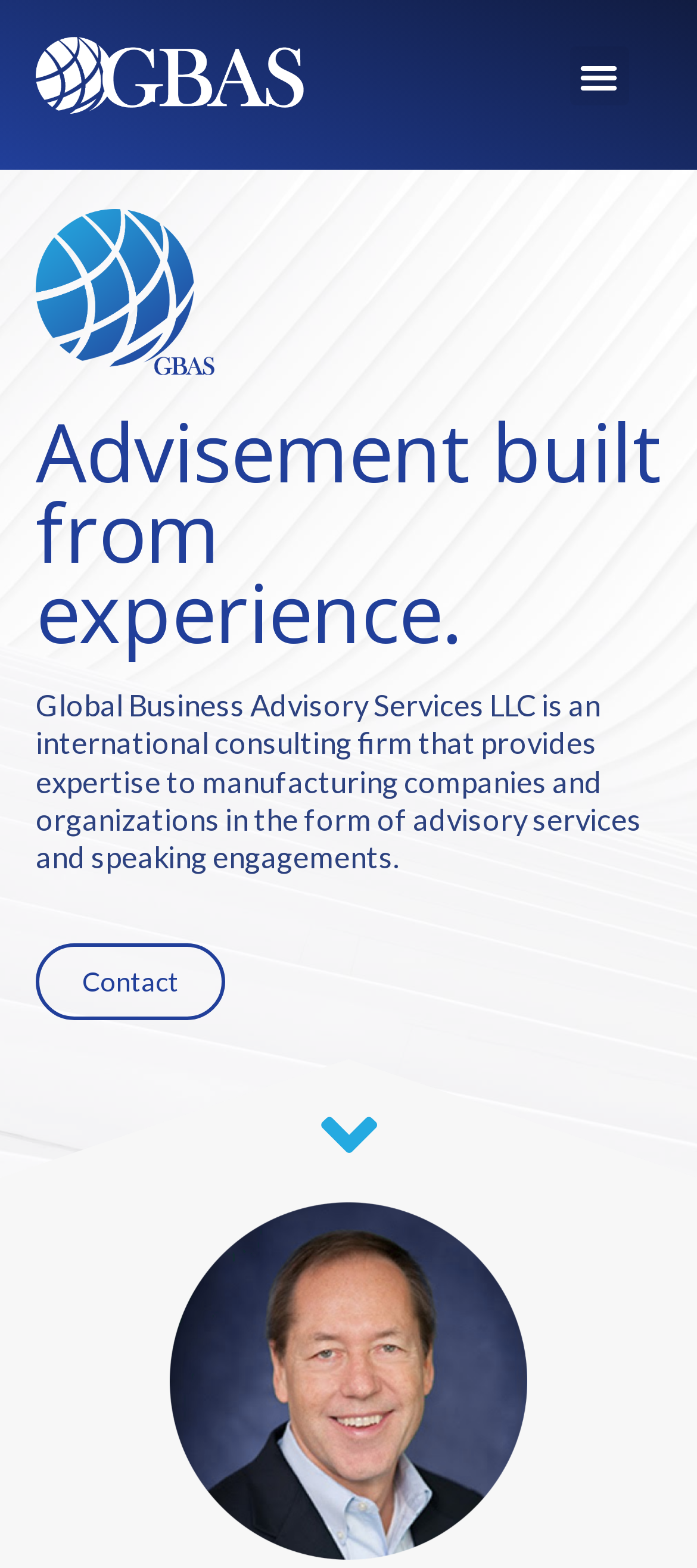Identify and extract the main heading of the webpage.

Advisement built from experience.